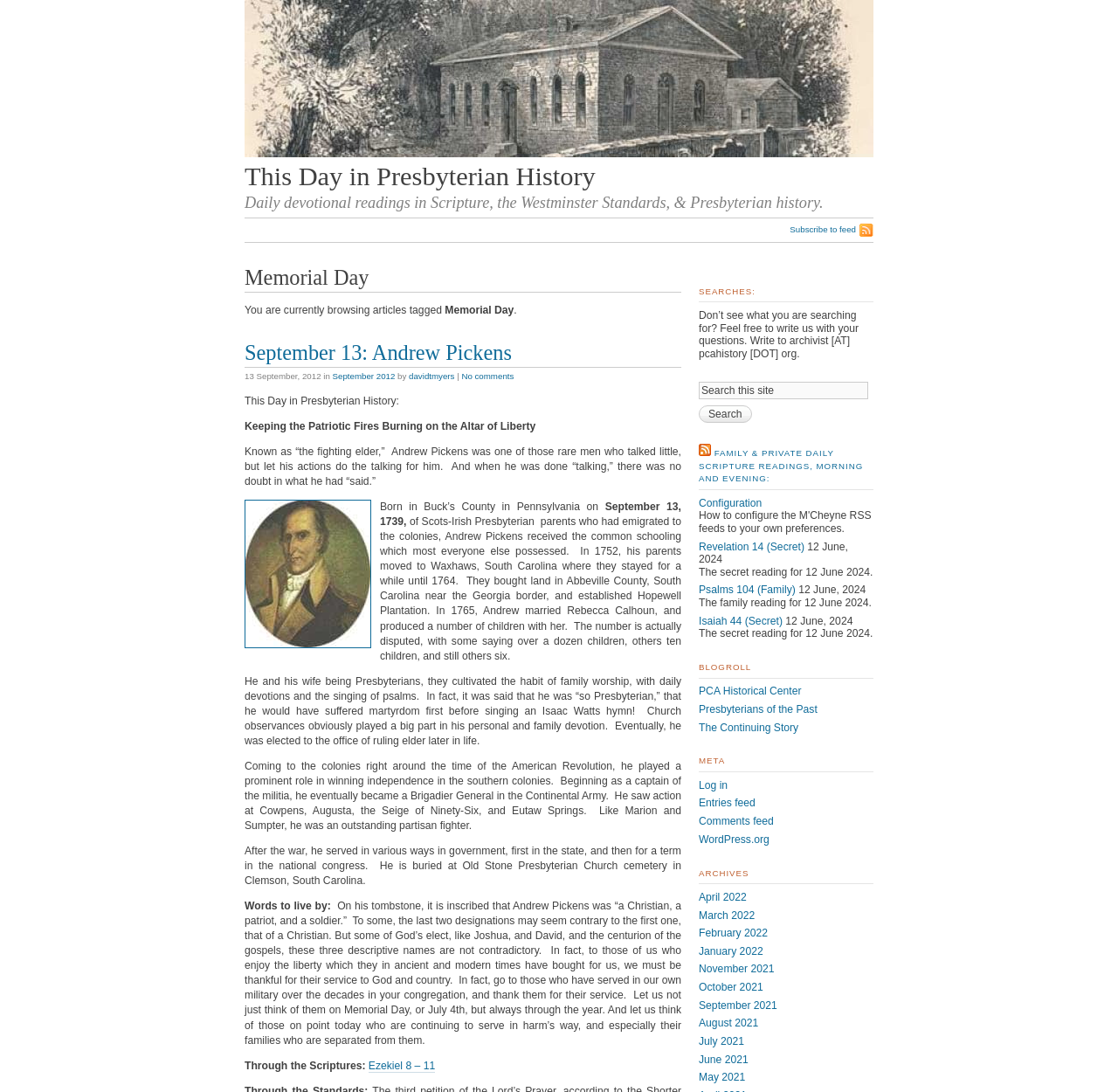Offer a detailed explanation of the webpage layout and contents.

This webpage is dedicated to "This Day in Presbyterian History" and features a daily devotional reading section. At the top, there is a header image and a heading that reads "This Day in Presbyterian History". Below this, there is a brief description of the webpage's content, which is daily devotional readings in Scripture, the Westminster Standards, and Presbyterian history.

The main content of the webpage is a devotional reading about Andrew Pickens, a Presbyterian elder who played a prominent role in the American Revolution. The reading includes a brief biography of Pickens, describing his early life, his military service, and his later years. There are also several paragraphs of text that reflect on Pickens' life and legacy, including a section that discusses his Christian faith and its relationship to his patriotism and military service.

To the right of the main content, there are several sections and links. One section is labeled "SEARCHES" and includes a search box and a button to submit a search query. Below this, there are links to RSS feeds for family and private daily scripture readings, as well as a link to a configuration page.

Further down the page, there are links to various blog posts and articles, including a "BLOGROLL" section that lists several related blogs and websites. There is also a "META" section that includes links to log in, entries feed, comments feed, and WordPress.org.

At the very bottom of the page, there is an "ARCHIVES" section that lists links to previous months' archives, dating back to April 2022.

Throughout the page, there are several images, including a header image and an image of Andrew Pickens. The overall layout is clean and easy to navigate, with clear headings and concise text.